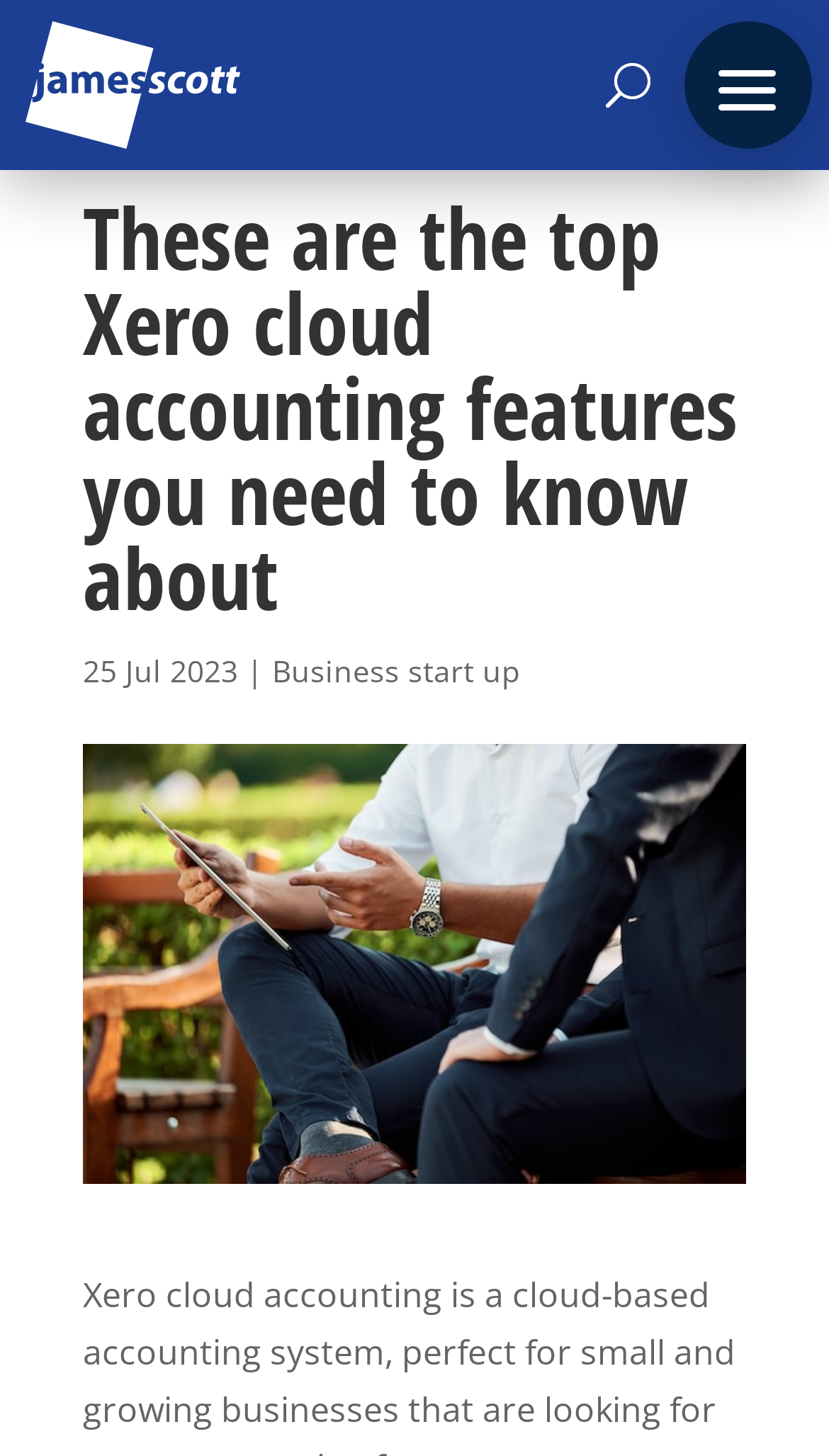What is the date of the article?
Give a single word or phrase as your answer by examining the image.

25 Jul 2023